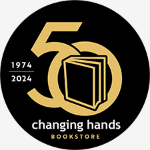Answer the question using only one word or a concise phrase: What is represented by the illustration of stacked books?

bookstore's dedication to literature